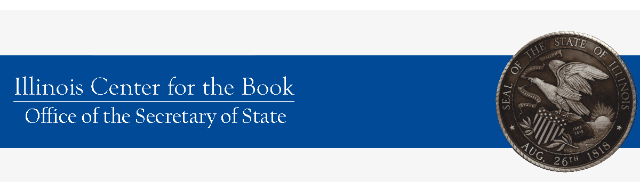What is the Illinois Center for the Book promoting?
Please answer the question as detailed as possible.

The Illinois Center for the Book promotes literary culture and authors from Illinois, and the visual element of the state seal enhances the authoritative presence of the organization in doing so.